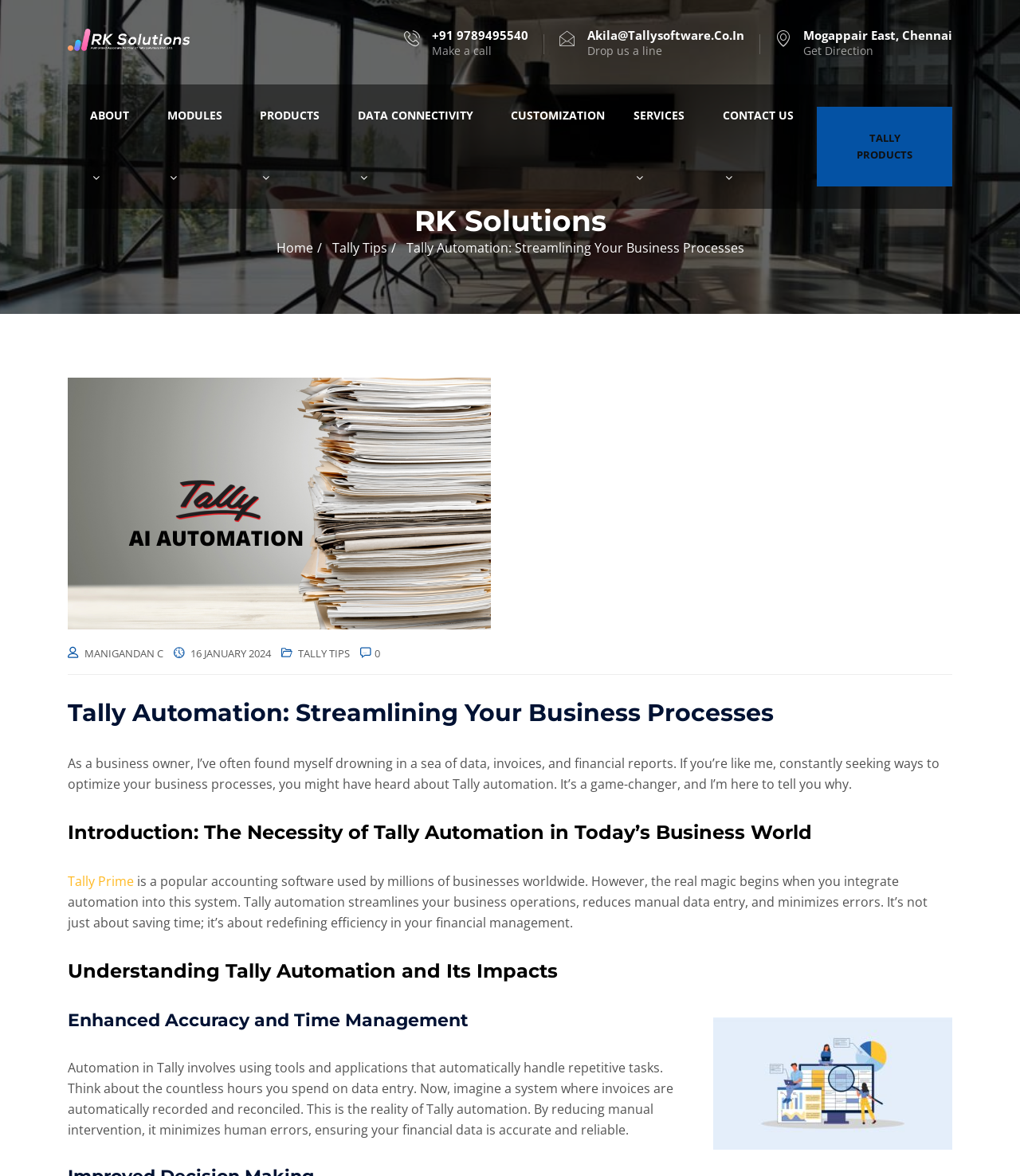Identify the bounding box coordinates of the clickable region to carry out the given instruction: "Learn about Tally Automation".

[0.066, 0.642, 0.921, 0.674]